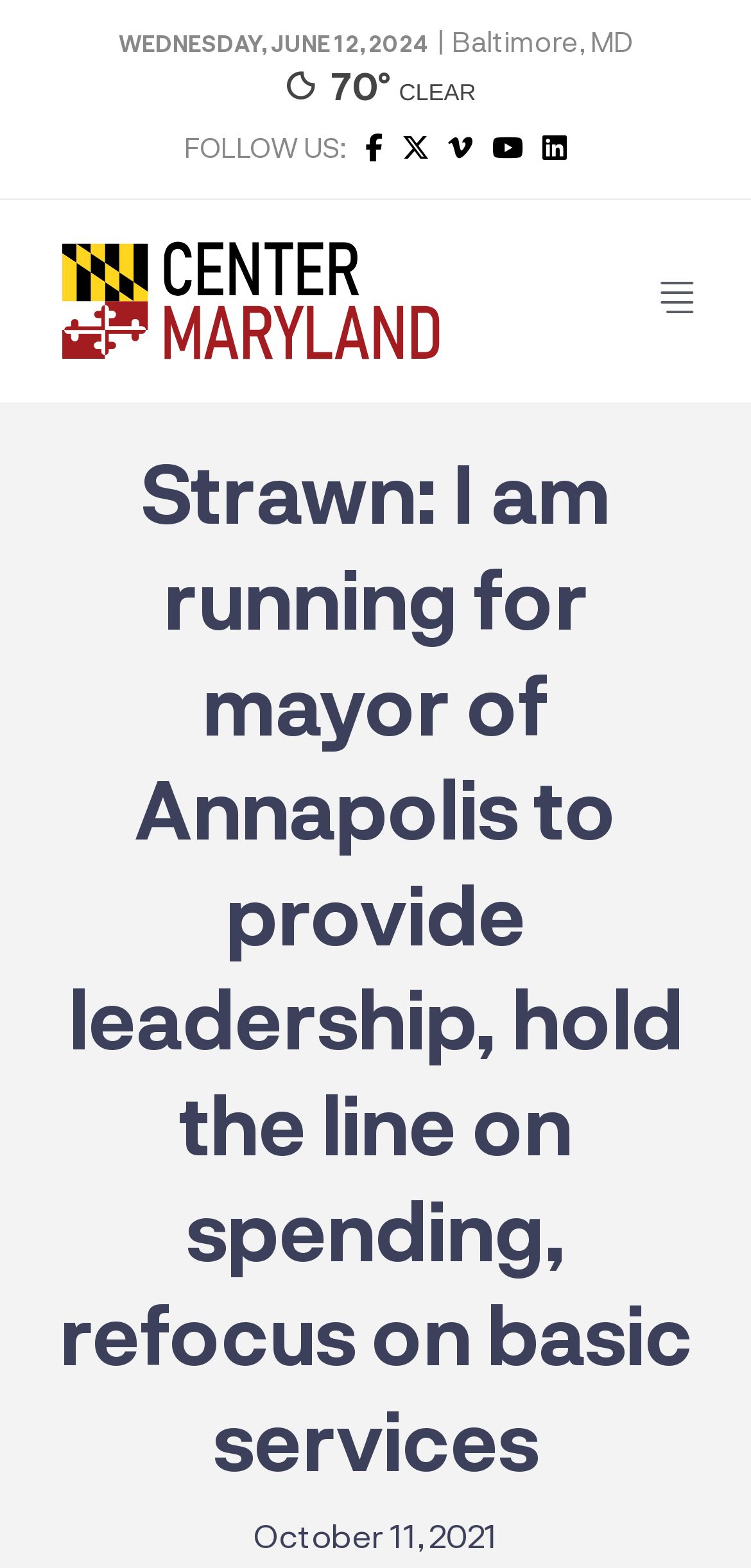What is the text of the webpage's headline?

Strawn: I am running for mayor of Annapolis to provide leadership, hold the line on spending, refocus on basic services